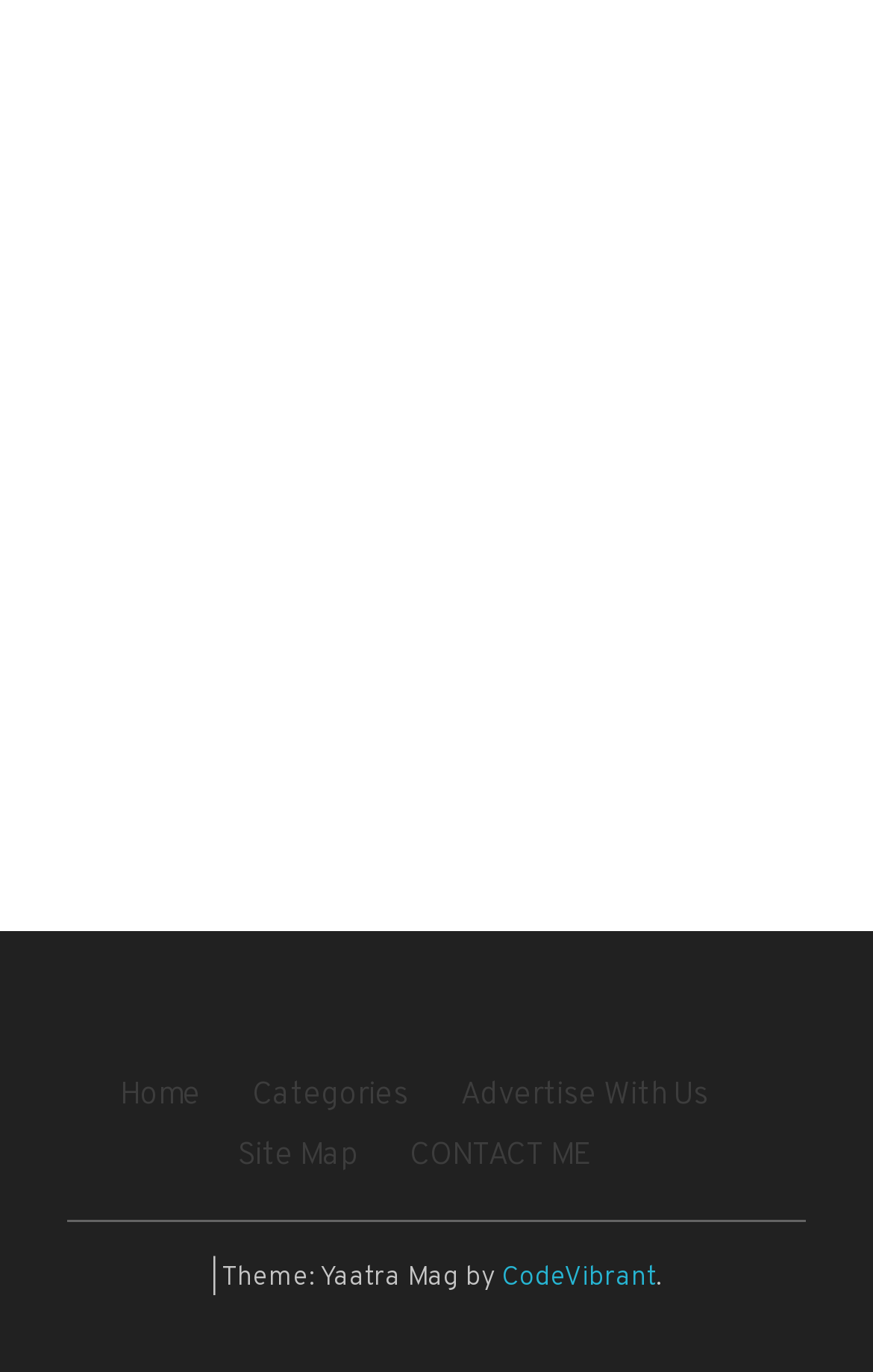Can you give a comprehensive explanation to the question given the content of the image?
What is the theme of the website?

I found a StaticText element with the text 'Theme: Yaatra Mag by' at the bottom of the webpage, which suggests that the theme of the website is Yaatra Mag.